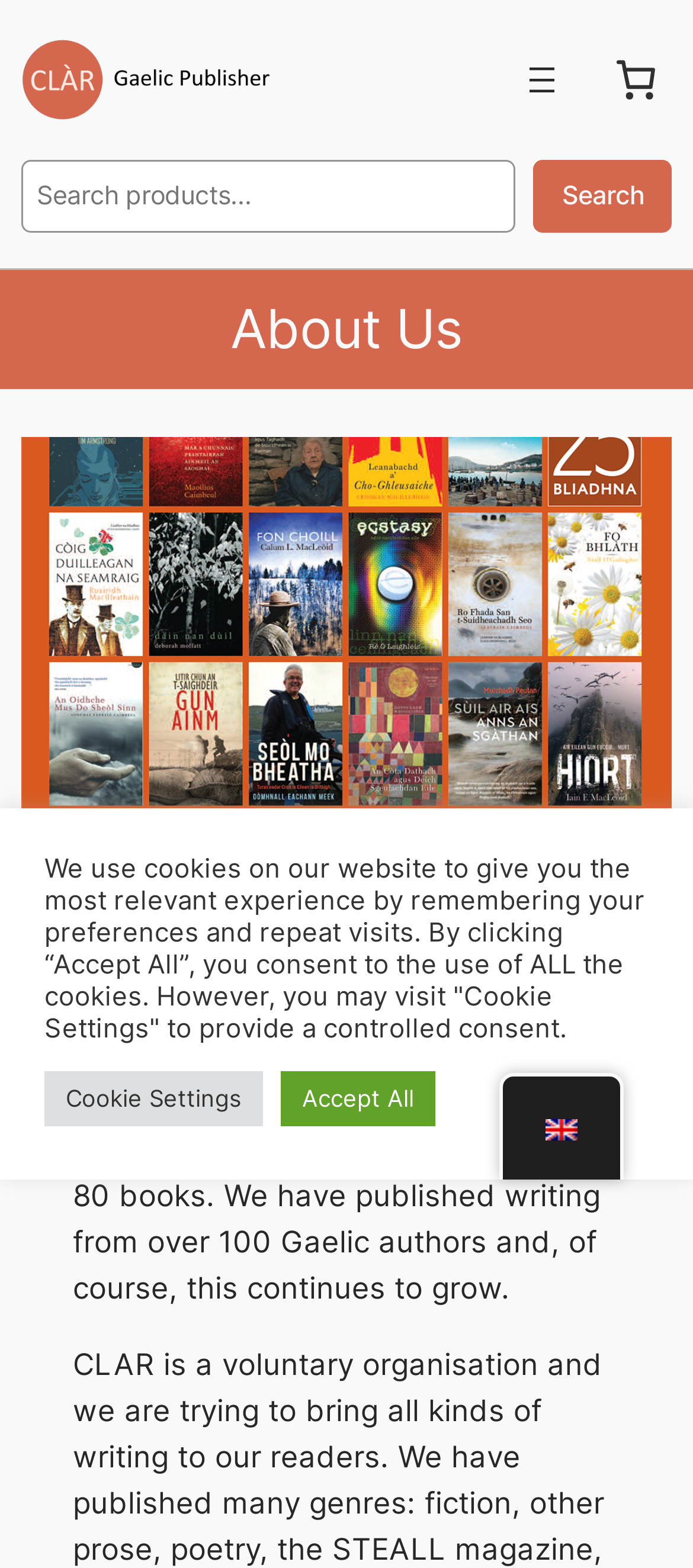Identify the bounding box coordinates for the UI element described as follows: "Powered by Easy Church Sites". Ensure the coordinates are four float numbers between 0 and 1, formatted as [left, top, right, bottom].

None